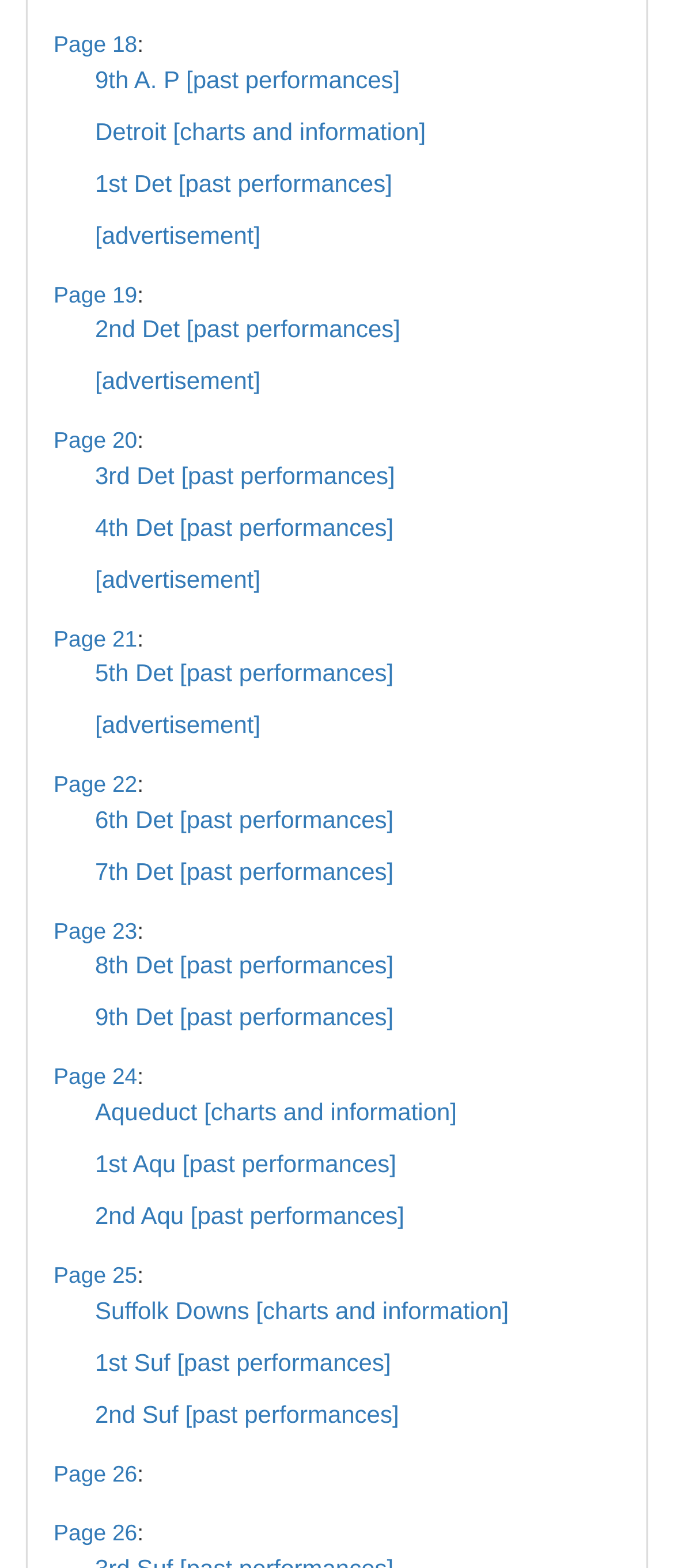How many pages of information are available?
From the screenshot, supply a one-word or short-phrase answer.

At least 26